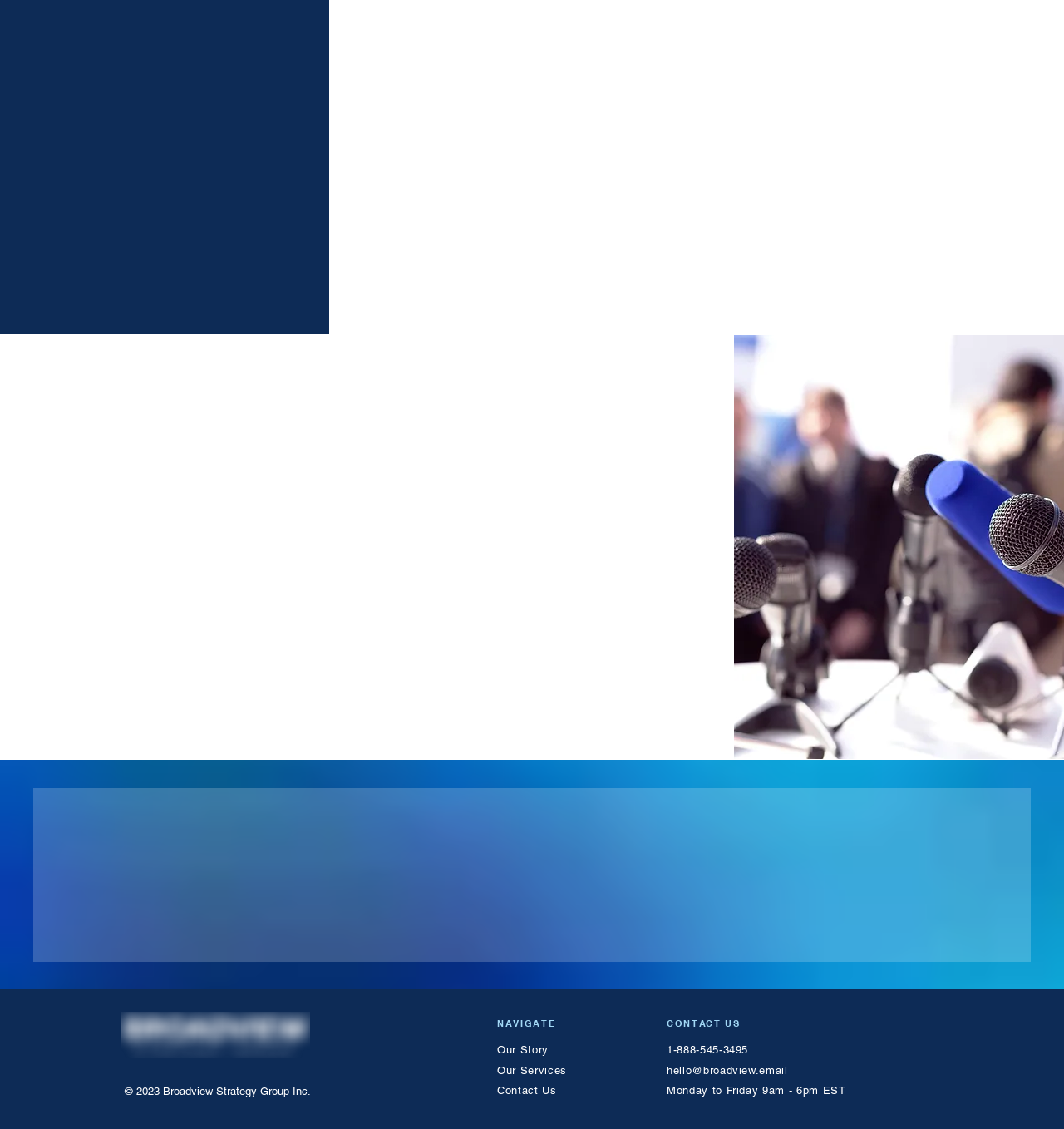Please answer the following question as detailed as possible based on the image: 
What is the name of the company?

I found the company name 'Broadview Strategy Group Inc.' at the bottom of the webpage, in the copyright section, which is a common place to find such information.